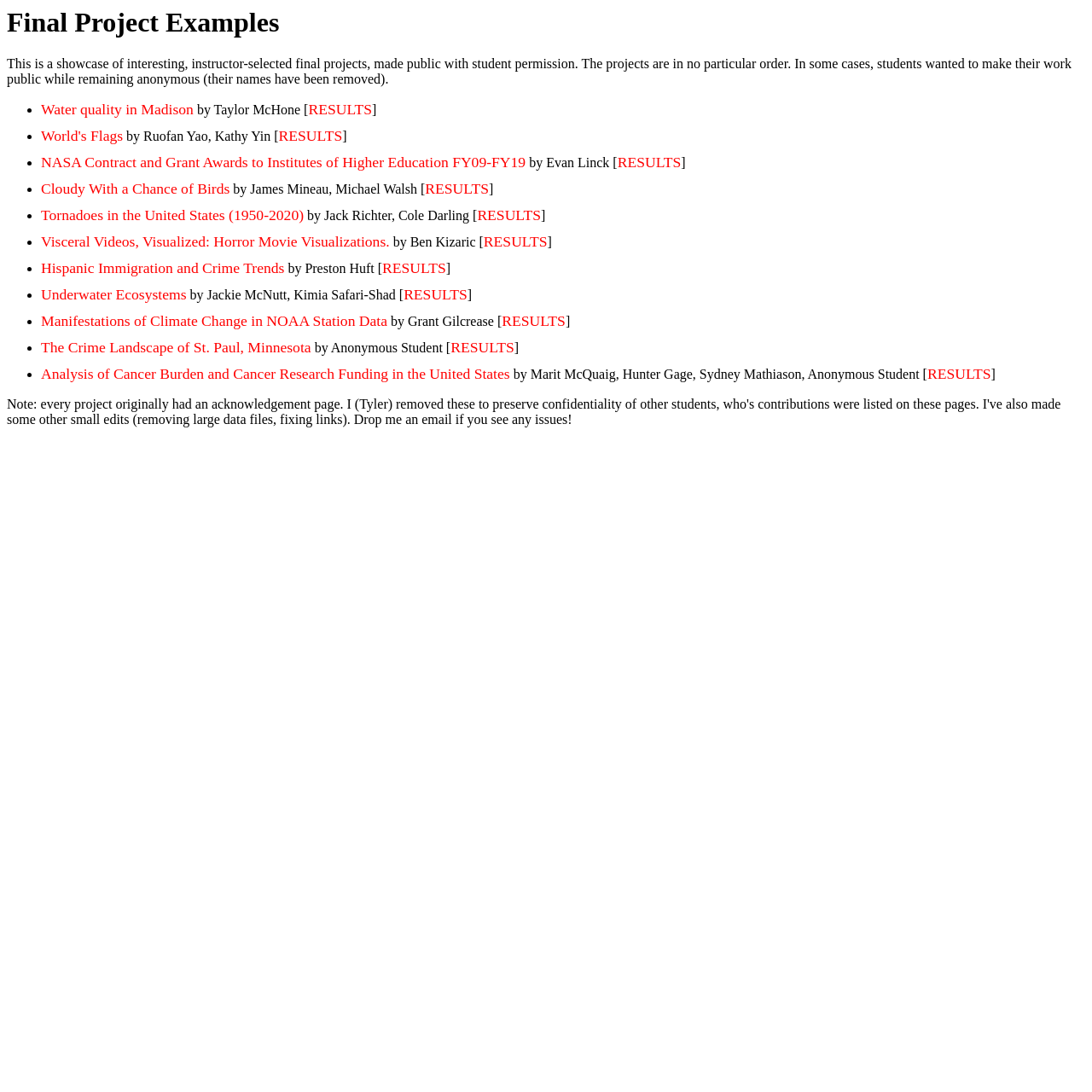Show me the bounding box coordinates of the clickable region to achieve the task as per the instruction: "Learn about Tornadoes in the United States (1950-2020)".

[0.038, 0.189, 0.278, 0.205]